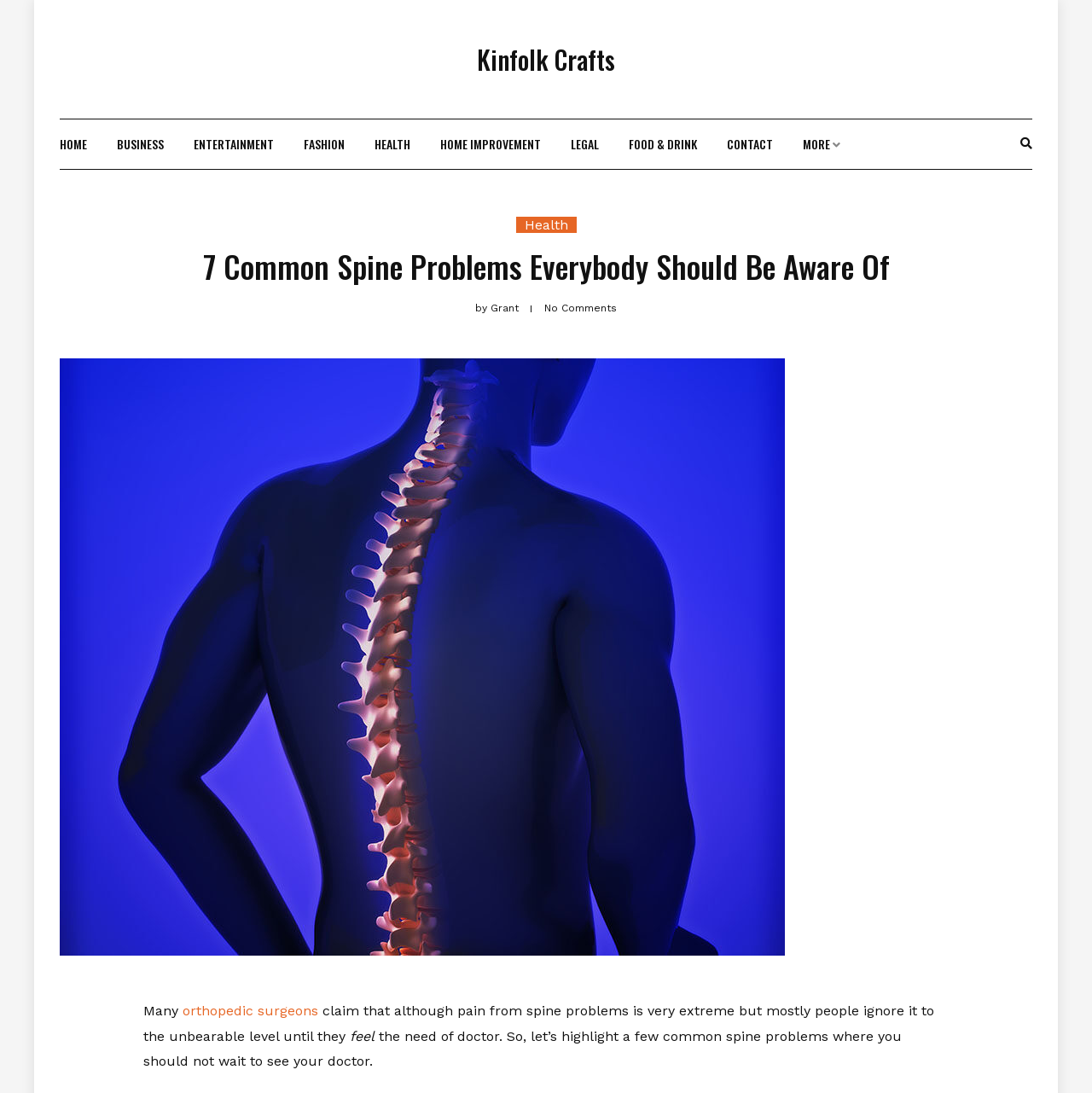What should you do if you have spine problems?
With the help of the image, please provide a detailed response to the question.

I determined the answer by reading the text 'let’s highlight a few common spine problems where you should not wait to see your doctor' with bounding box coordinates [0.131, 0.94, 0.825, 0.978], which suggests that if you have spine problems, you should see your doctor.